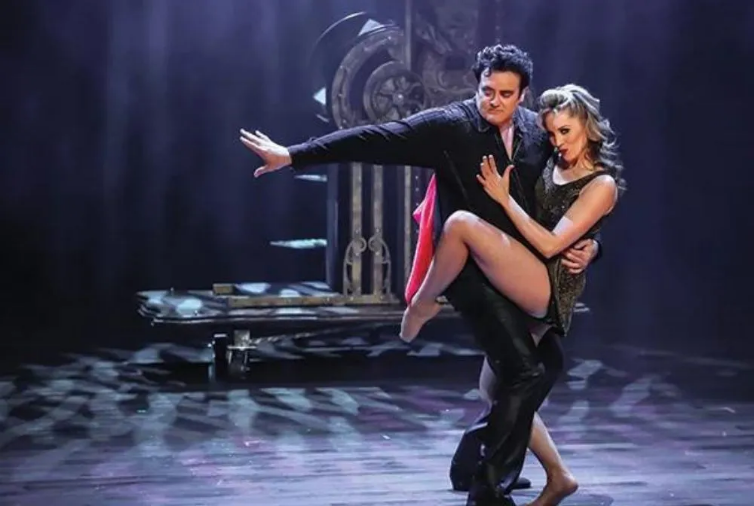What is the color of the female partner's costume?
Please provide a comprehensive and detailed answer to the question.

The caption describes the female partner as exuding elegance in a 'shimmering black costume', which indicates the color of her costume.